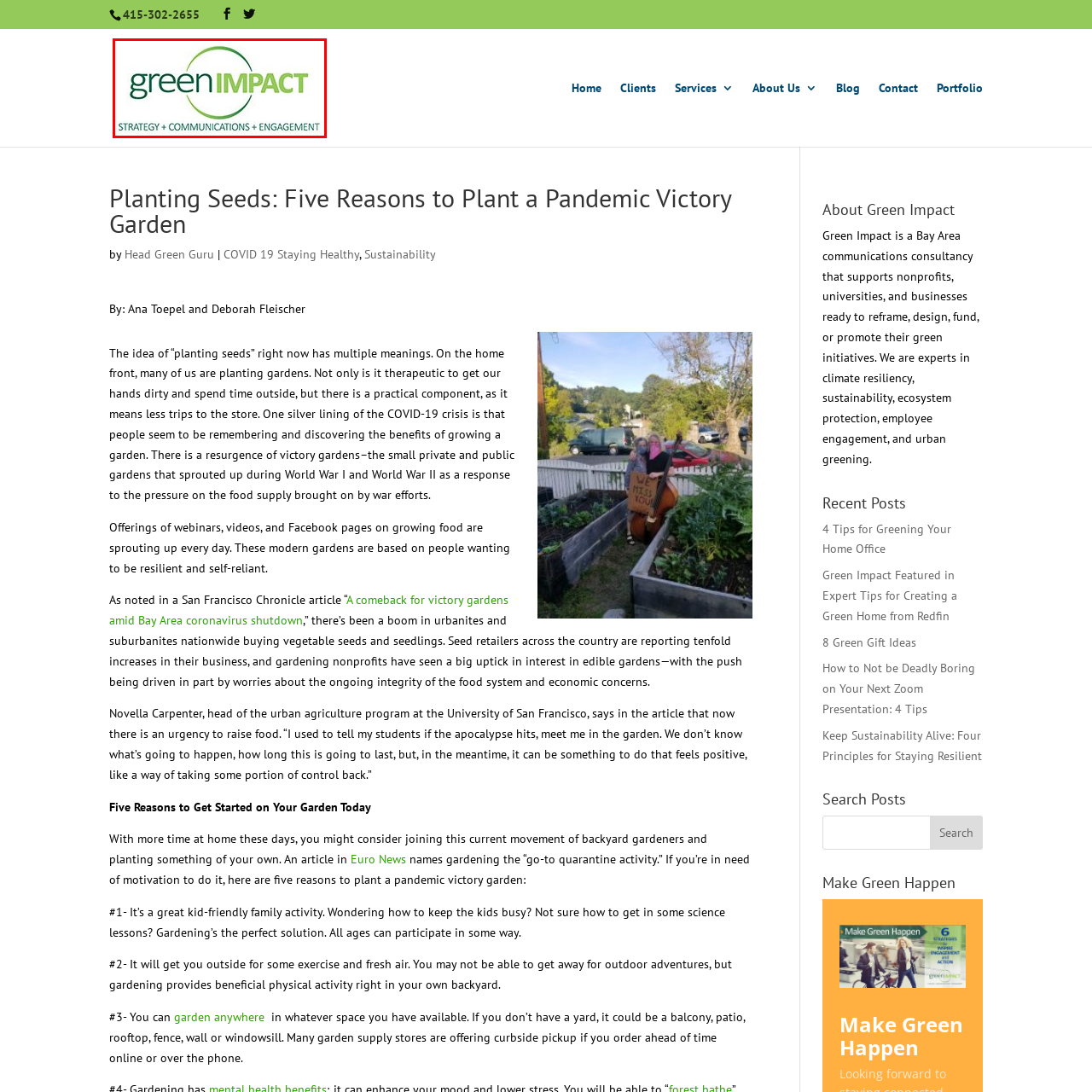What are the three aspects of the consultancy's approach?
Look at the image within the red bounding box and provide a single word or phrase as an answer.

STRATEGY + COMMUNICATIONS + ENGAGEMENT